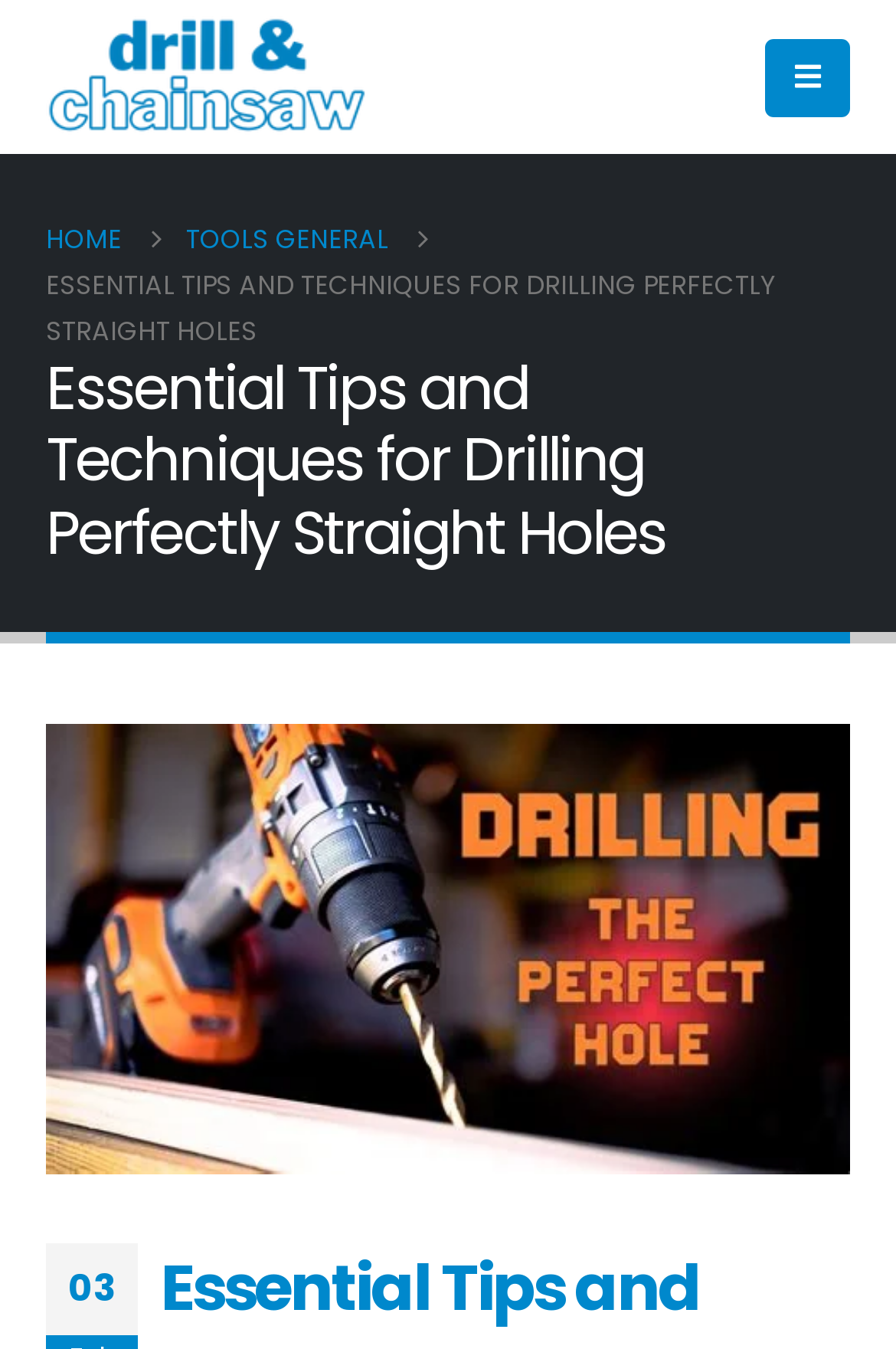Determine the bounding box for the HTML element described here: "title="Drill & Chainsaw Review -"". The coordinates should be given as [left, top, right, bottom] with each number being a float between 0 and 1.

[0.051, 0.0, 0.41, 0.114]